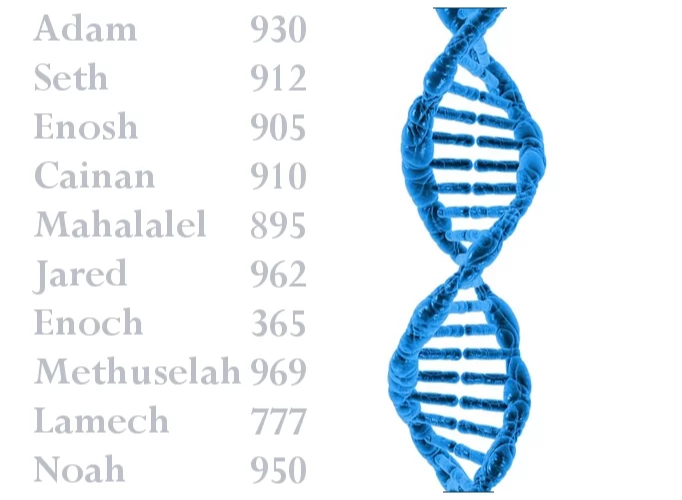Look at the image and answer the question in detail:
What is the longest lifespan attributed to a patriarch?

According to the image, Methuselah is attributed with the longest lifespan among the listed patriarchs, living up to 969 years.